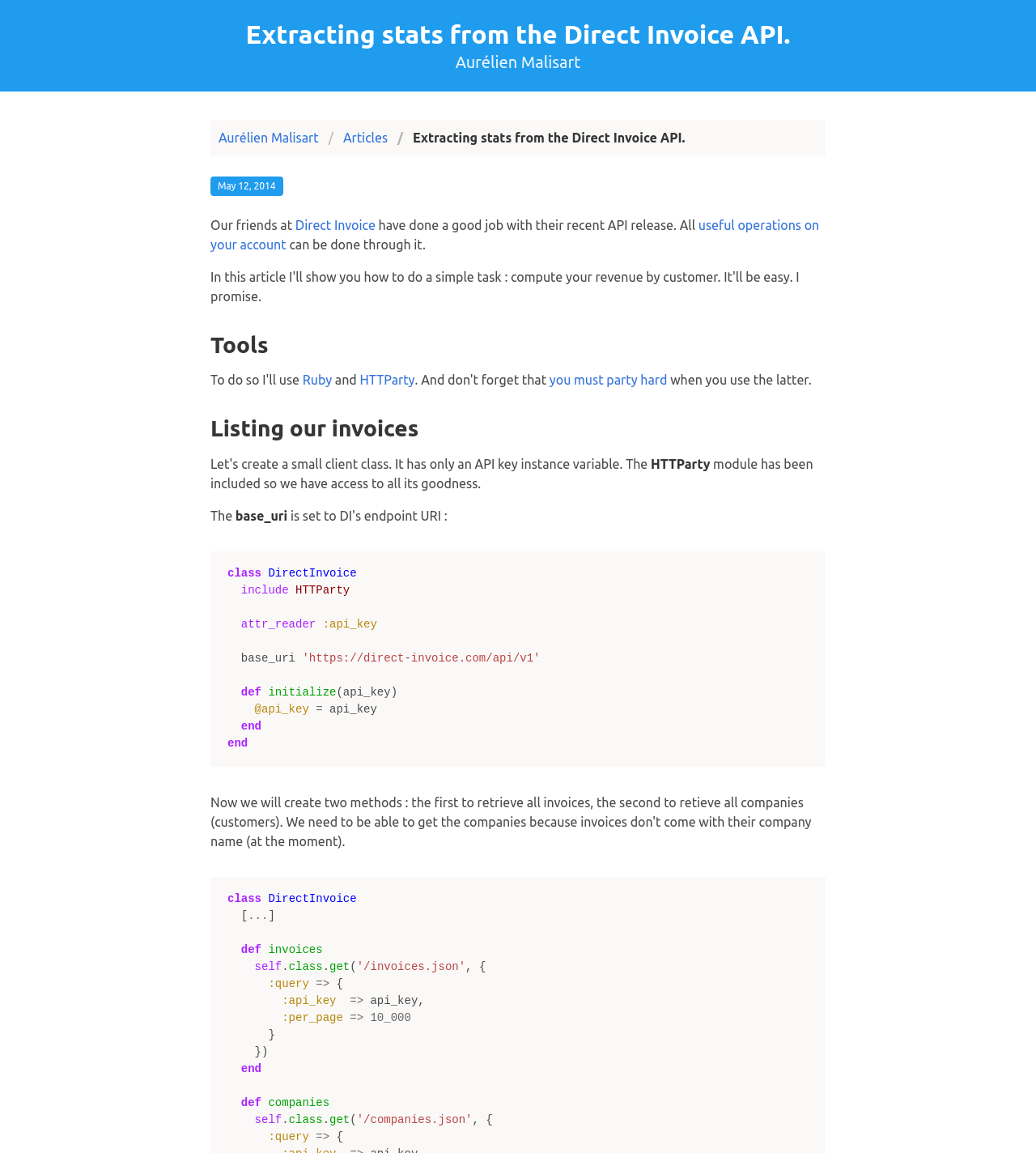Bounding box coordinates are specified in the format (top-left x, top-left y, bottom-right x, bottom-right y). All values are floating point numbers bounded between 0 and 1. Please provide the bounding box coordinate of the region this sentence describes: HTTParty

[0.347, 0.323, 0.4, 0.336]